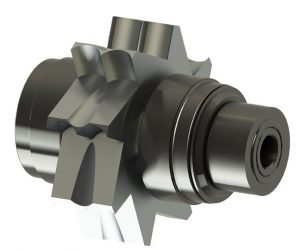Provide a comprehensive description of the image.

The image depicts a detailed view of a turbine assembly component used in high-speed dental handpieces. This critical part is designed to facilitate the movement necessary for the instrument's functioning. The turbine assembly is a sophisticated mechanism that consists of two primary components: a chucking mechanism to secure dental instruments and a rotary-based system responsible for the rapid spinning motion. With the ability to reach speeds of up to 6,000 spins per second under applied air pressure, the turbine is essential for optimal handpiece performance. Understanding this assembly is crucial for dental professionals to ensure their instruments operate efficiently and to identify potential maintenance needs.